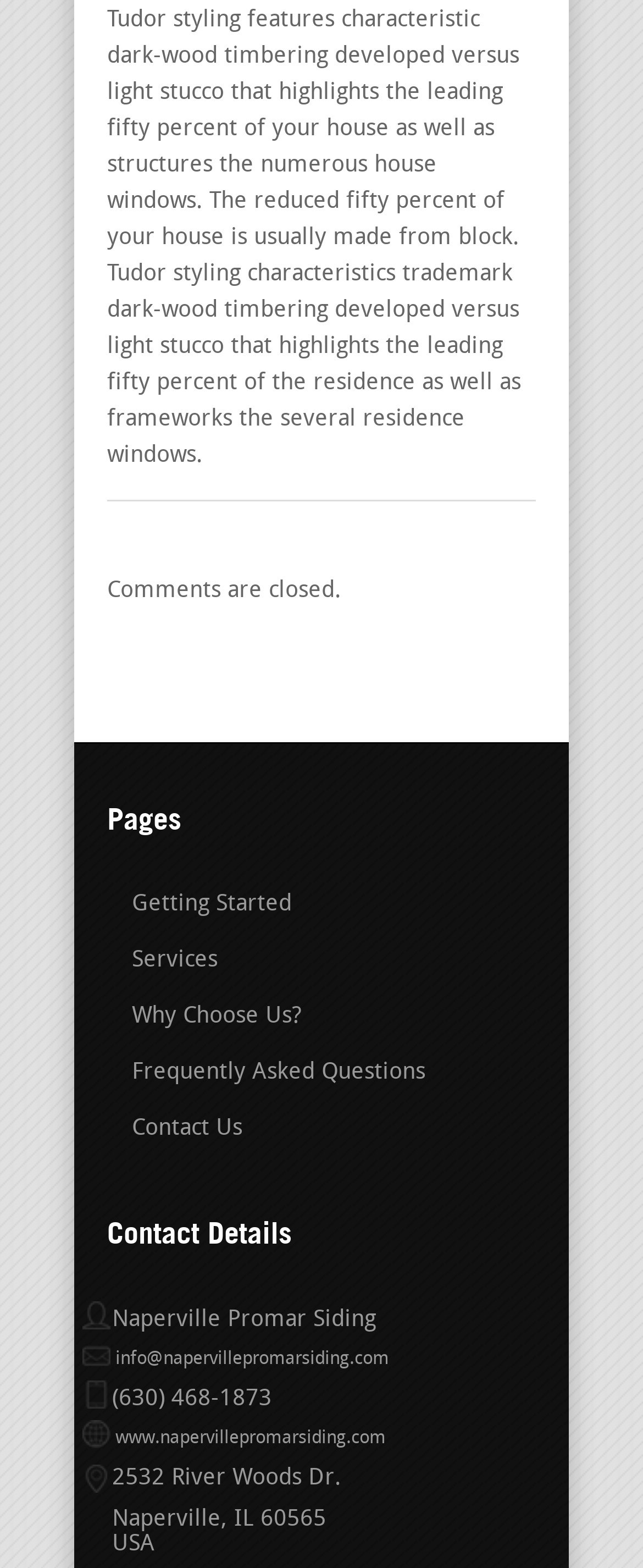Refer to the screenshot and give an in-depth answer to this question: What is the address?

The address can be found in the contact details section, where it is written as '2532 River Woods Dr.'.